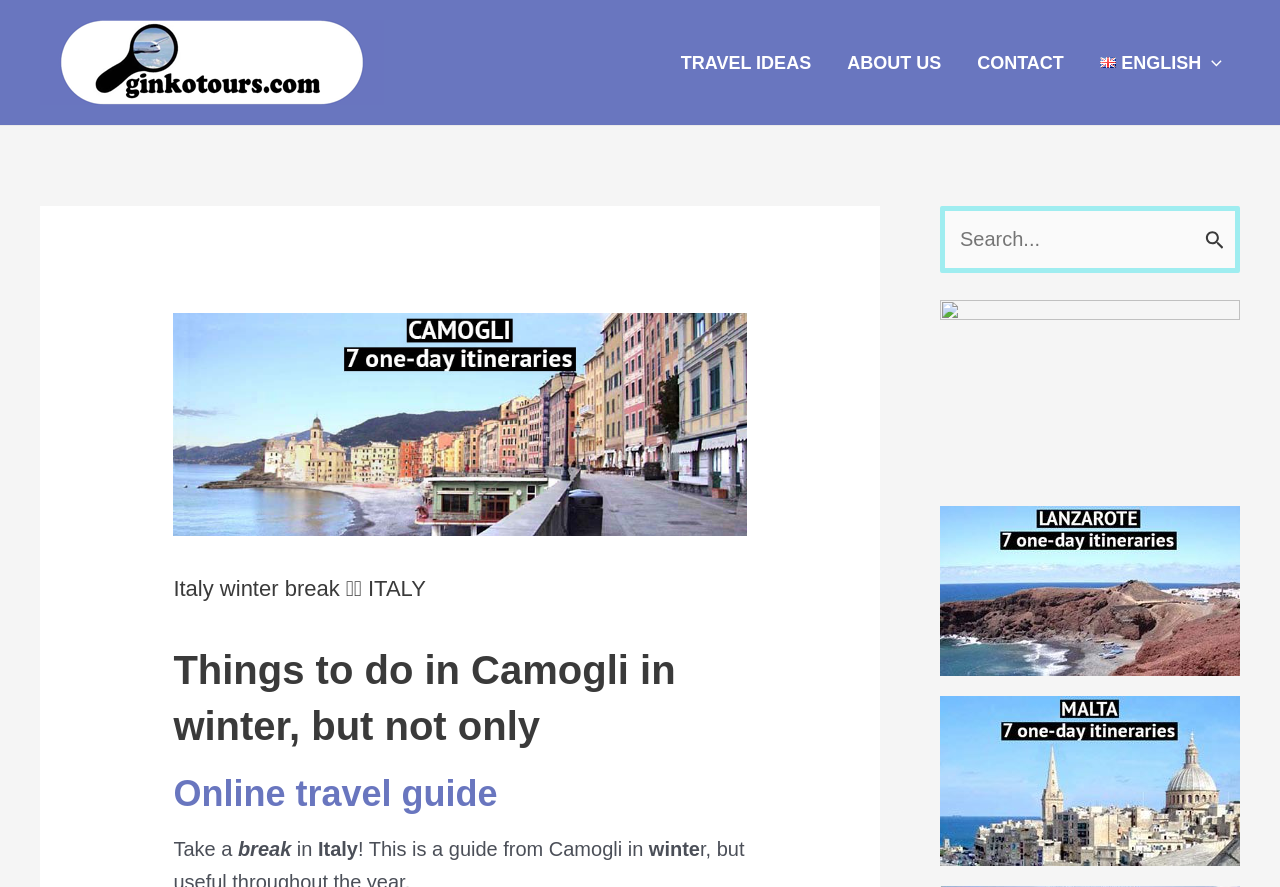Locate the bounding box coordinates for the element described below: "About Us". The coordinates must be four float values between 0 and 1, formatted as [left, top, right, bottom].

[0.648, 0.031, 0.749, 0.11]